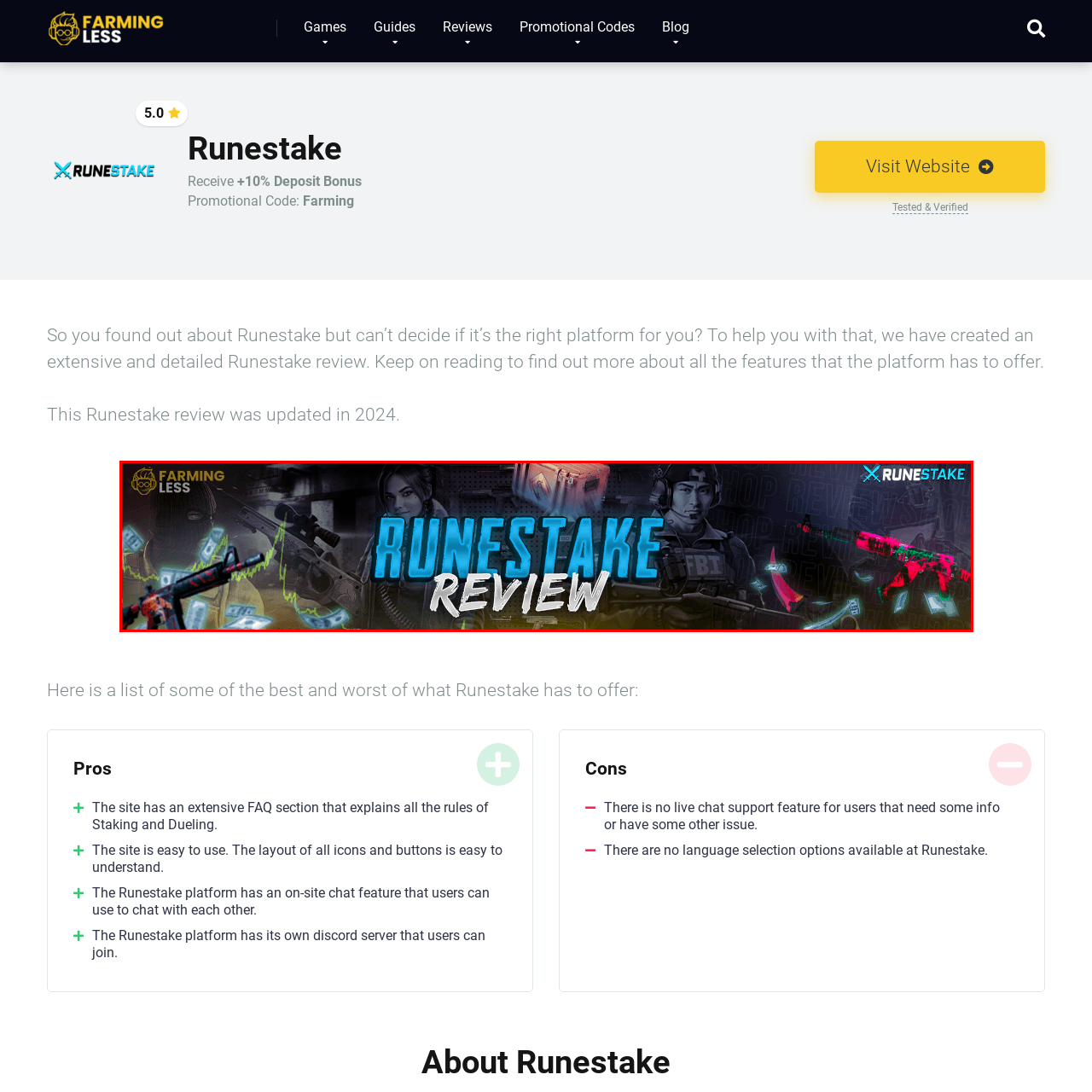What is the logo in the top corner?
Focus on the visual details within the red bounding box and provide an in-depth answer based on your observations.

The logo 'Farming Less' is located in the top corner of the image, hinting at the broader context of gaming rewards and strategies associated with the Runestake platform.